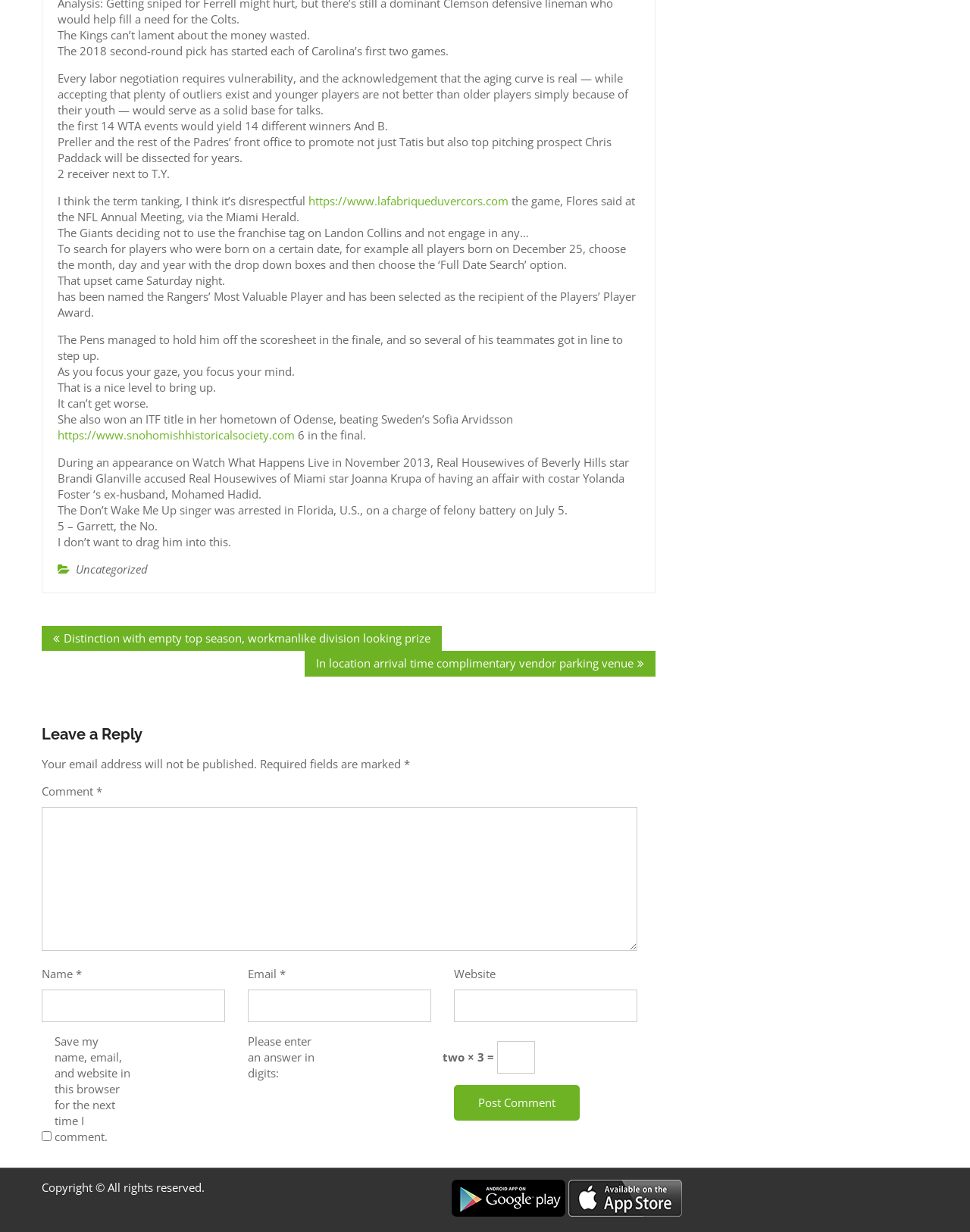Please identify the bounding box coordinates of the element on the webpage that should be clicked to follow this instruction: "Enter your name". The bounding box coordinates should be given as four float numbers between 0 and 1, formatted as [left, top, right, bottom].

[0.043, 0.803, 0.232, 0.83]